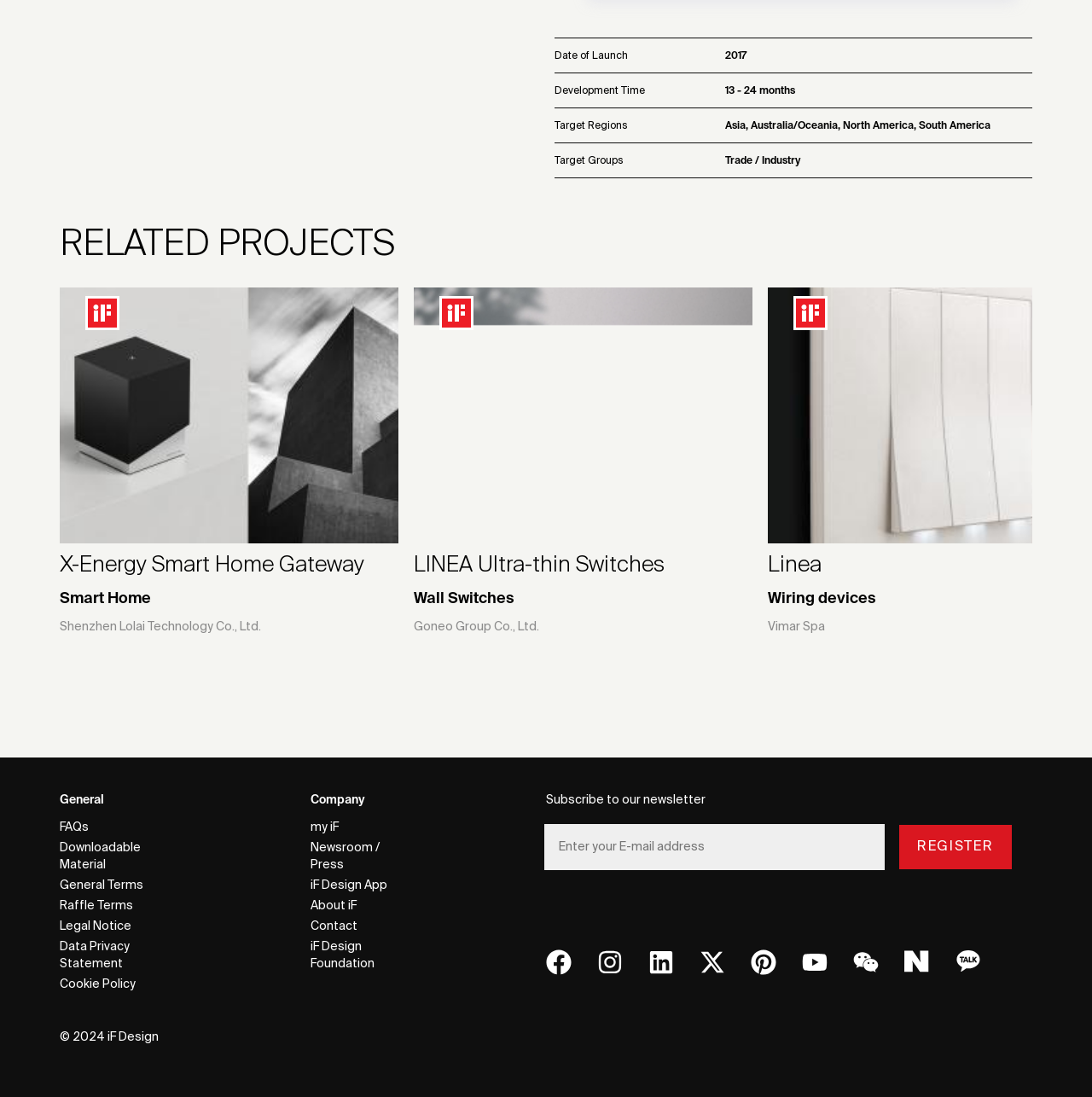Please specify the bounding box coordinates of the element that should be clicked to execute the given instruction: 'Click on the 'REGISTER' button'. Ensure the coordinates are four float numbers between 0 and 1, expressed as [left, top, right, bottom].

[0.824, 0.753, 0.925, 0.791]